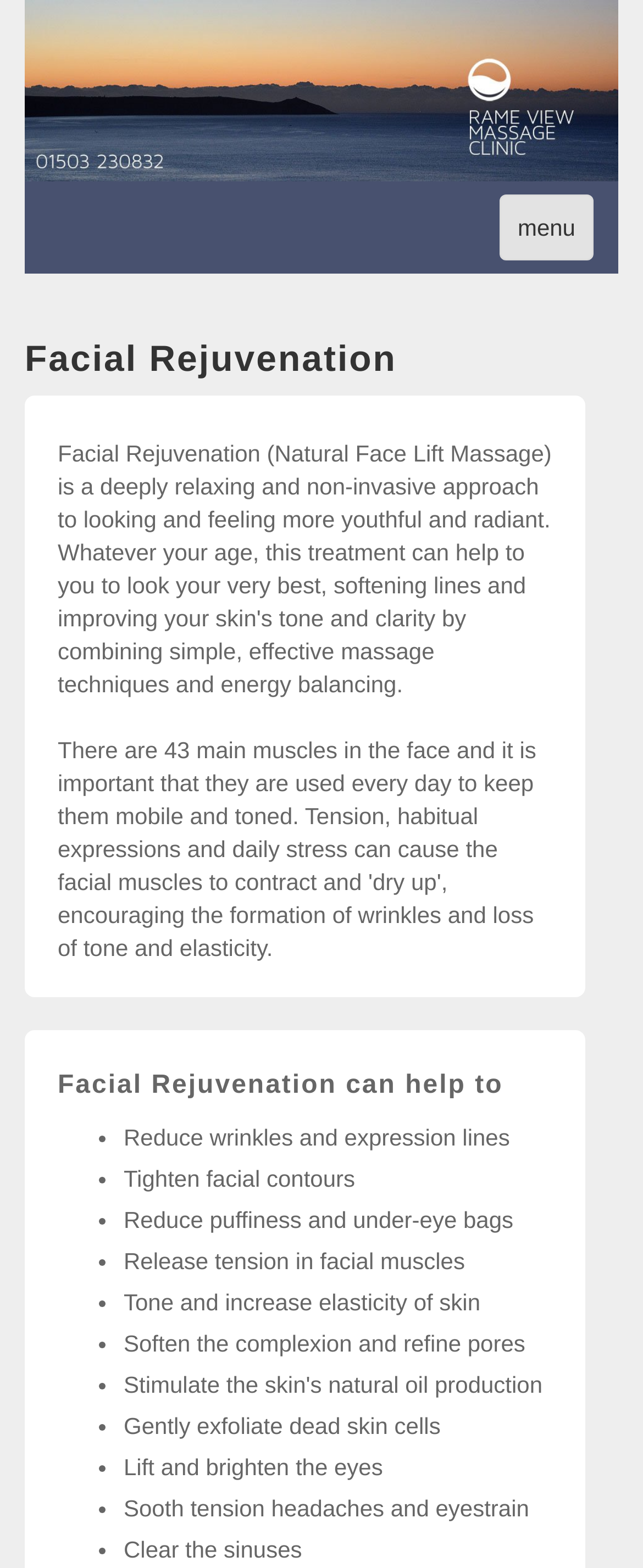What is the benefit of Facial Rejuvenation Massage?
Ensure your answer is thorough and detailed.

The webpage lists the benefits of Facial Rejuvenation Massage, which include reducing wrinkles and expression lines, tightening facial contours, and more. This information is obtained from the list markers and static text elements.